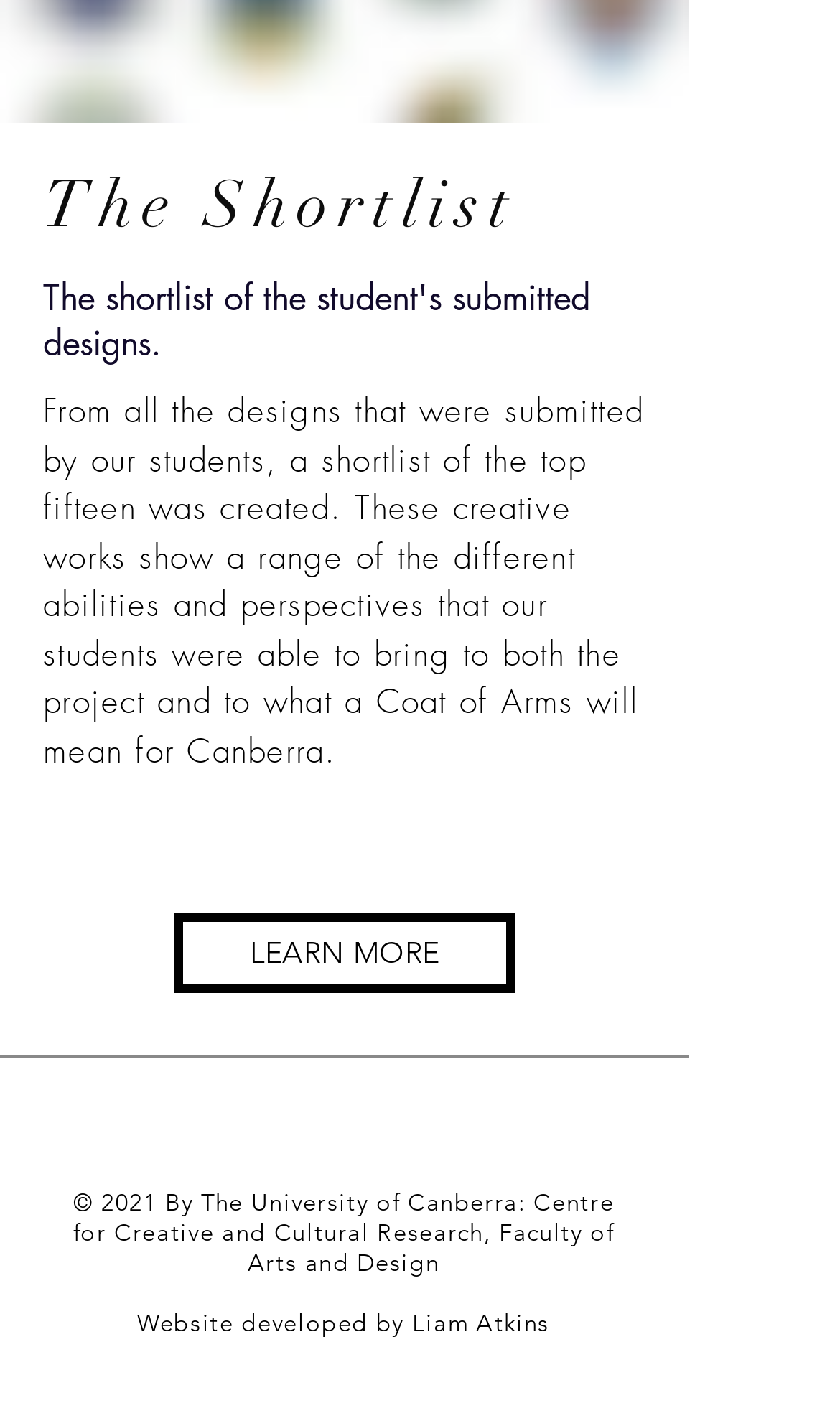How many designs were shortlisted?
Could you answer the question in a detailed manner, providing as much information as possible?

The StaticText element on the webpage mentions that 'a shortlist of the top fifteen was created', implying that fifteen designs were selected from the submissions.